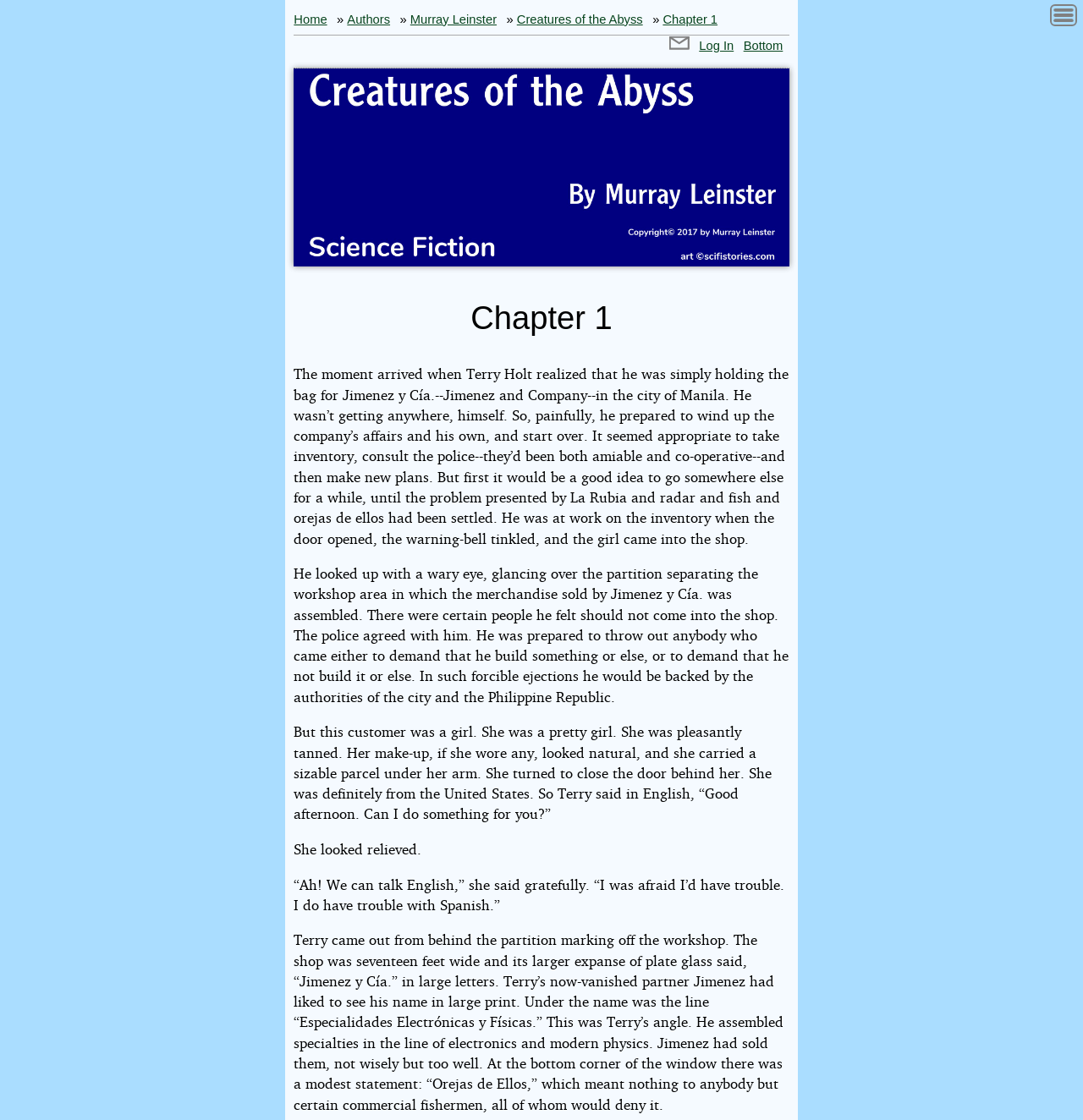Produce a meticulous description of the webpage.

The webpage is a science fiction story, specifically Chapter 1 of "Creatures of the Abyss" by Murray Leinster. At the top, there is a navigation bar with links to "Home", "Authors", and "Murray Leinster" on the left, and "Scrolling, Settings and Navigation" on the right. Below the navigation bar, there is a cover image of "Creatures of the Abyss" on the left, and a heading "Creatures of the Abyss" followed by a subheading "Public Domain" on the top left.

The main content of the story begins with a heading "Chapter 1" on the top left, followed by a series of paragraphs describing the story. The text is divided into several sections, each with a few sentences. The story starts with the protagonist, Terry Holt, preparing to wind up his company's affairs and start over. He is interrupted by a girl who enters the shop, and their conversation is described in detail.

On the top right, there are links to "Private Messages", "Log In", and "Bottom". There is also an image on the top right, but its description is not provided.